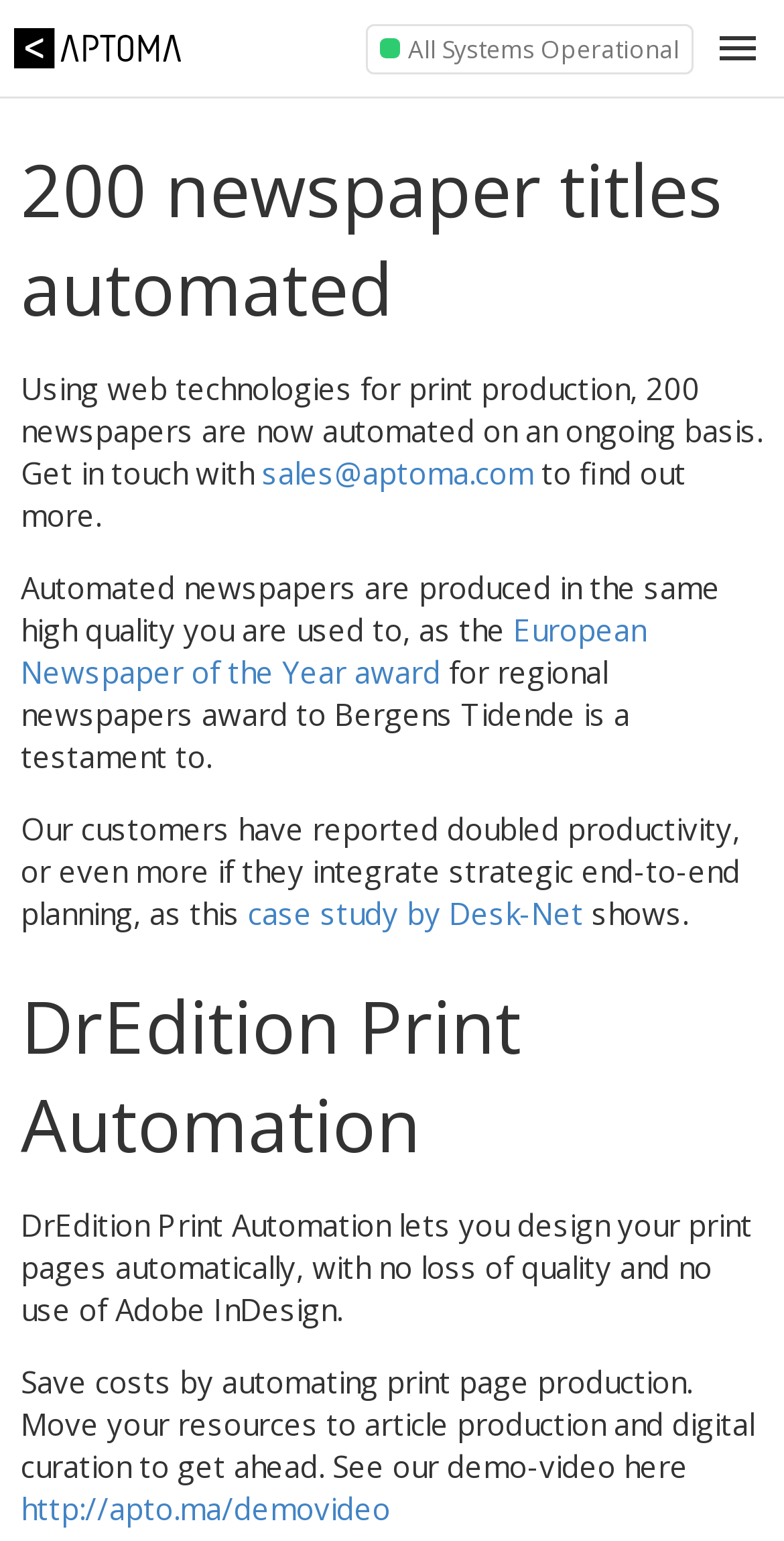Find the primary header on the webpage and provide its text.

200 newspaper titles automated